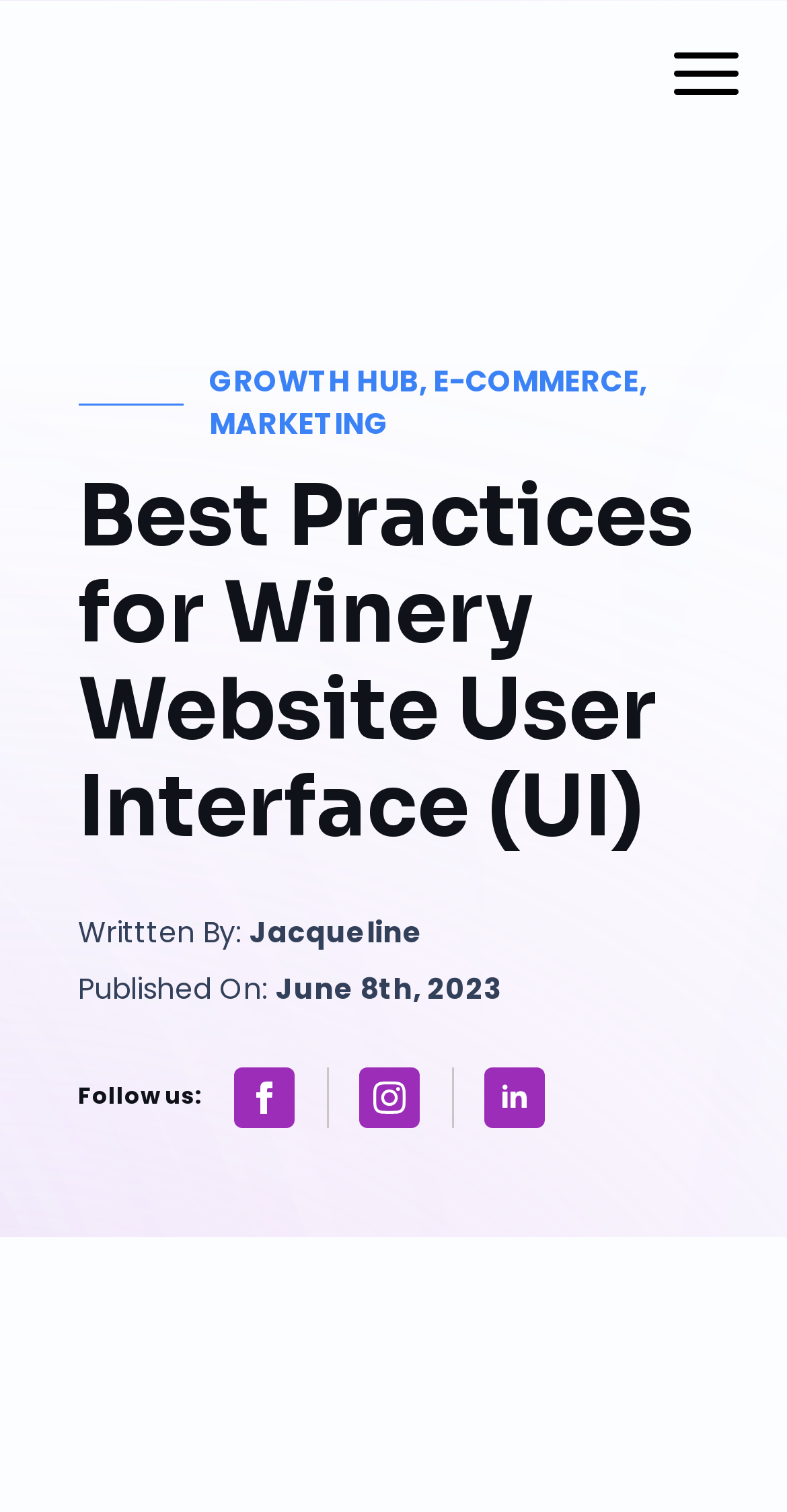Produce an elaborate caption capturing the essence of the webpage.

The webpage appears to be an article or blog post titled "Best Practices for Winery Website User Interface (UI)" on the Corksy.io website. At the top left, there is a small logo or icon, accompanied by a link. On the top right, there is a button labeled "Open Menu".

Below the logo, there are three horizontal sections with headings "GROWTH HUB", "E-COMMERCE", and "MARKETING", which seem to be categories or tabs.

The main content of the webpage is a heading with the title "Best Practices for Winery Website User Interface (UI)", which spans almost the entire width of the page. Below the title, there is a section with the author's name, "Jacqueline", and the publication date, "June 8th, 2023".

Further down, there is a section with the text "Follow us:", accompanied by three social media links, each with a small icon. These links are positioned side by side, taking up about half of the page width.

Overall, the webpage has a simple and organized layout, with clear headings and concise text.